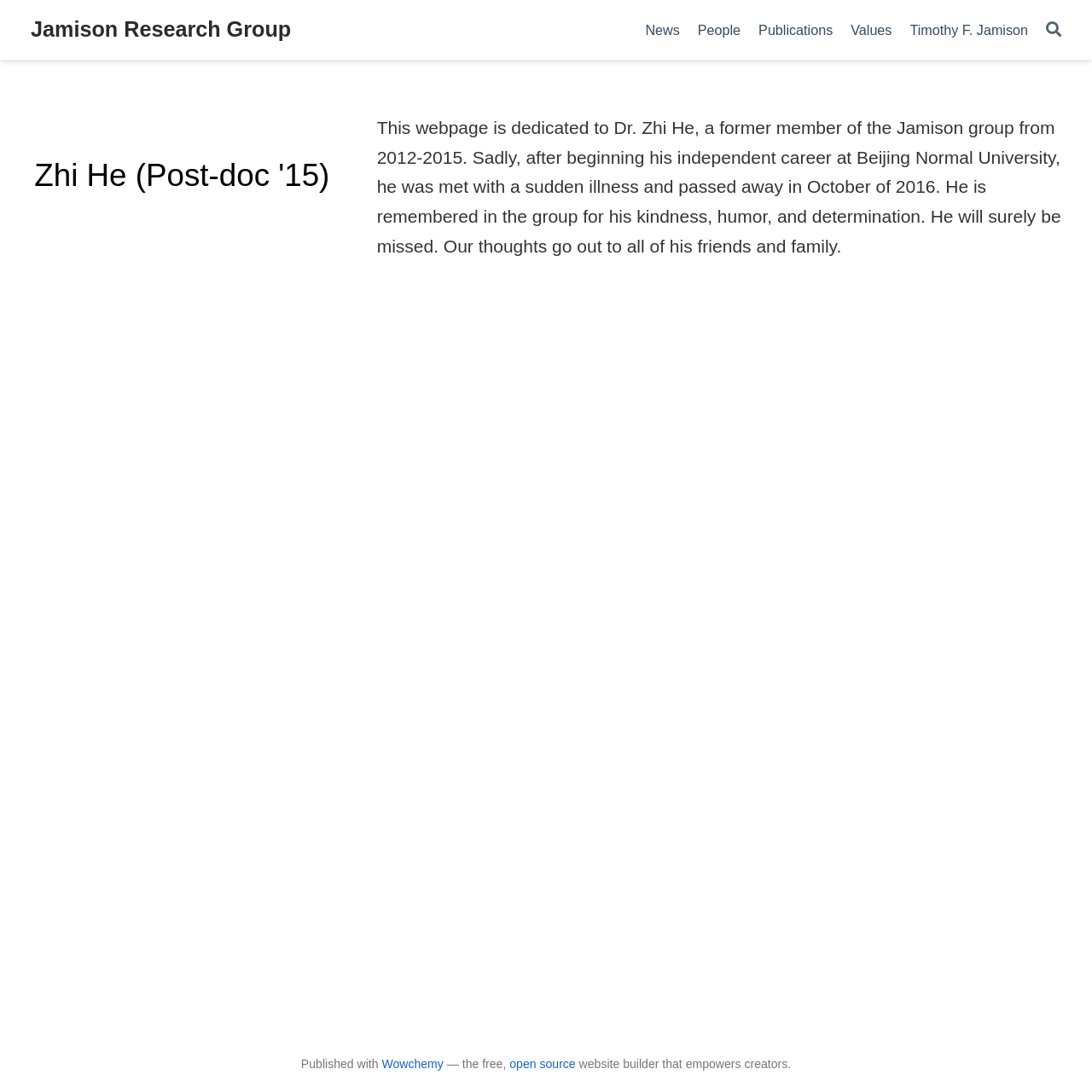Find the bounding box coordinates of the clickable region needed to perform the following instruction: "learn more about Timothy F. Jamison". The coordinates should be provided as four float numbers between 0 and 1, i.e., [left, top, right, bottom].

[0.825, 0.011, 0.95, 0.043]